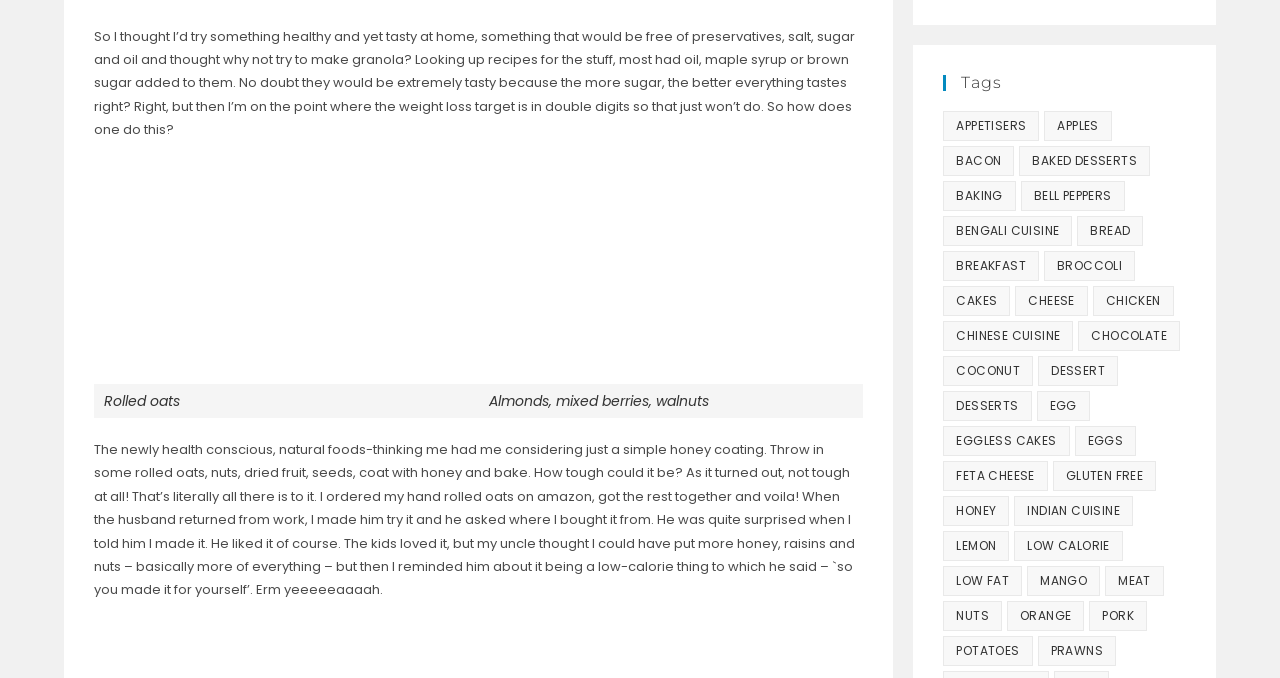Find and provide the bounding box coordinates for the UI element described here: "Healing Services". The coordinates should be given as four float numbers between 0 and 1: [left, top, right, bottom].

None